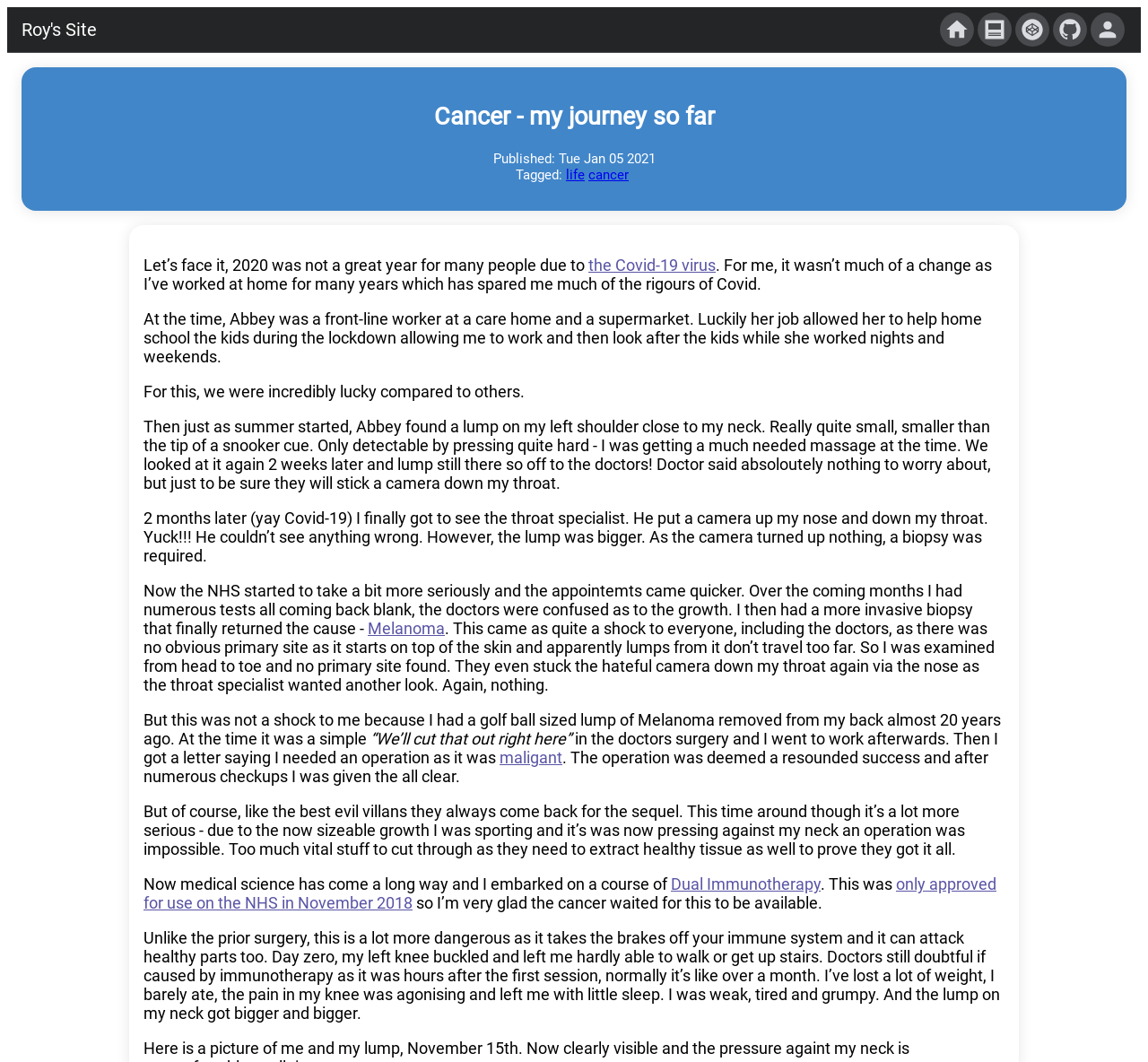Please identify the bounding box coordinates of the element's region that I should click in order to complete the following instruction: "Click the 'Melanoma' link". The bounding box coordinates consist of four float numbers between 0 and 1, i.e., [left, top, right, bottom].

[0.32, 0.583, 0.388, 0.601]